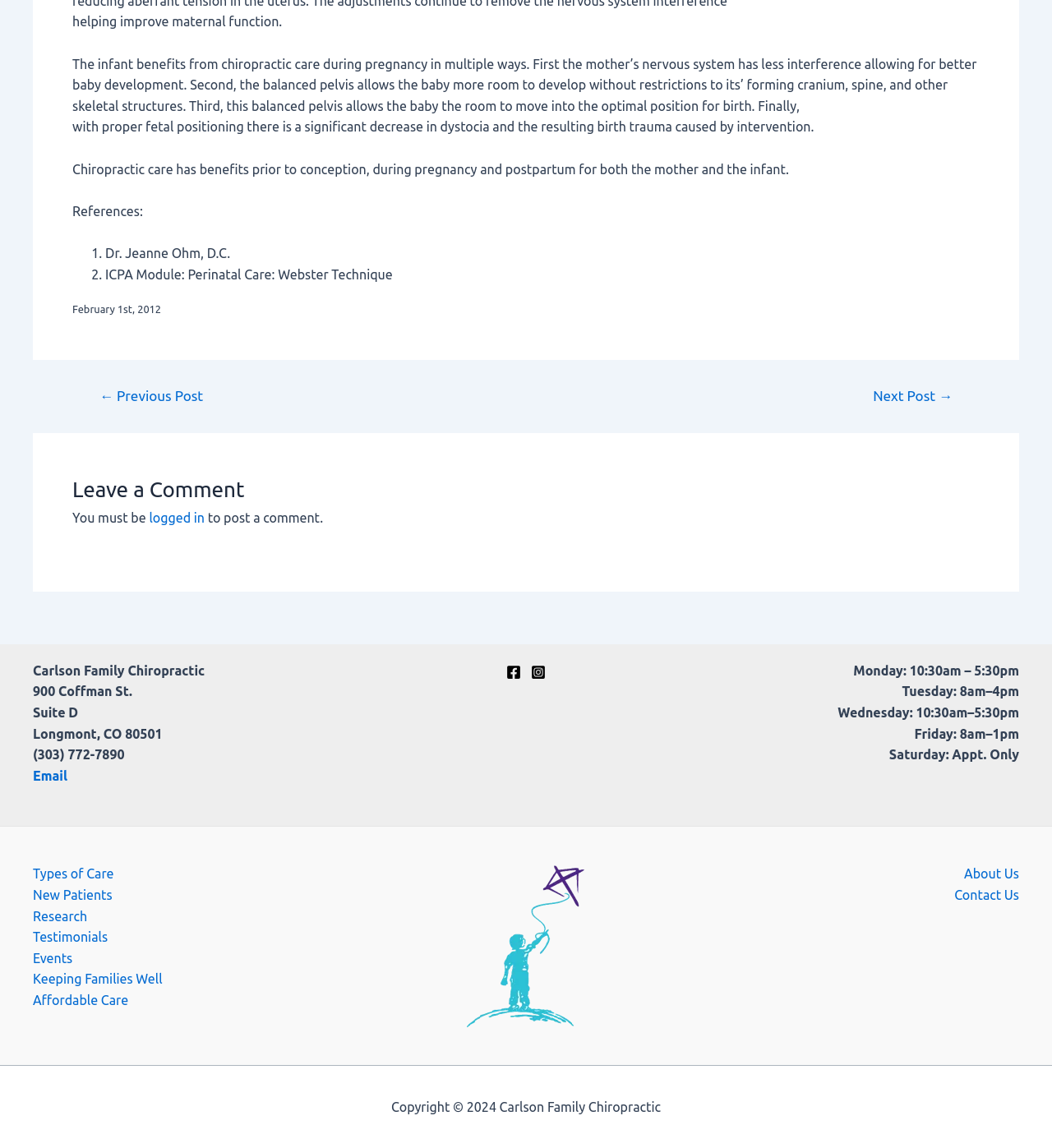Determine the bounding box coordinates for the clickable element required to fulfill the instruction: "Click on 'Types of Care Menu Toggle'". Provide the coordinates as four float numbers between 0 and 1, i.e., [left, top, right, bottom].

[0.031, 0.753, 0.108, 0.771]